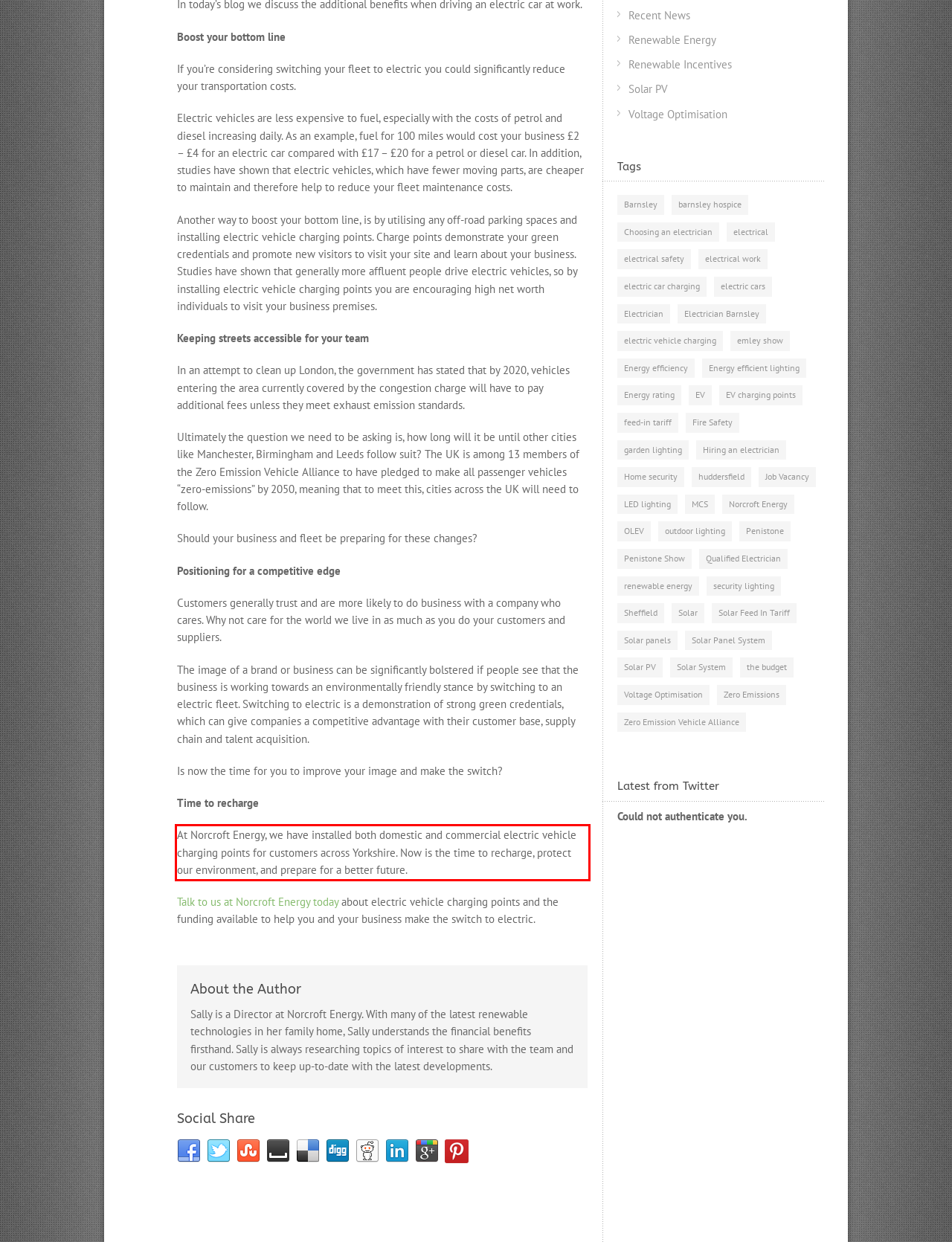Analyze the red bounding box in the provided webpage screenshot and generate the text content contained within.

At Norcroft Energy, we have installed both domestic and commercial electric vehicle charging points for customers across Yorkshire. Now is the time to recharge, protect our environment, and prepare for a better future.